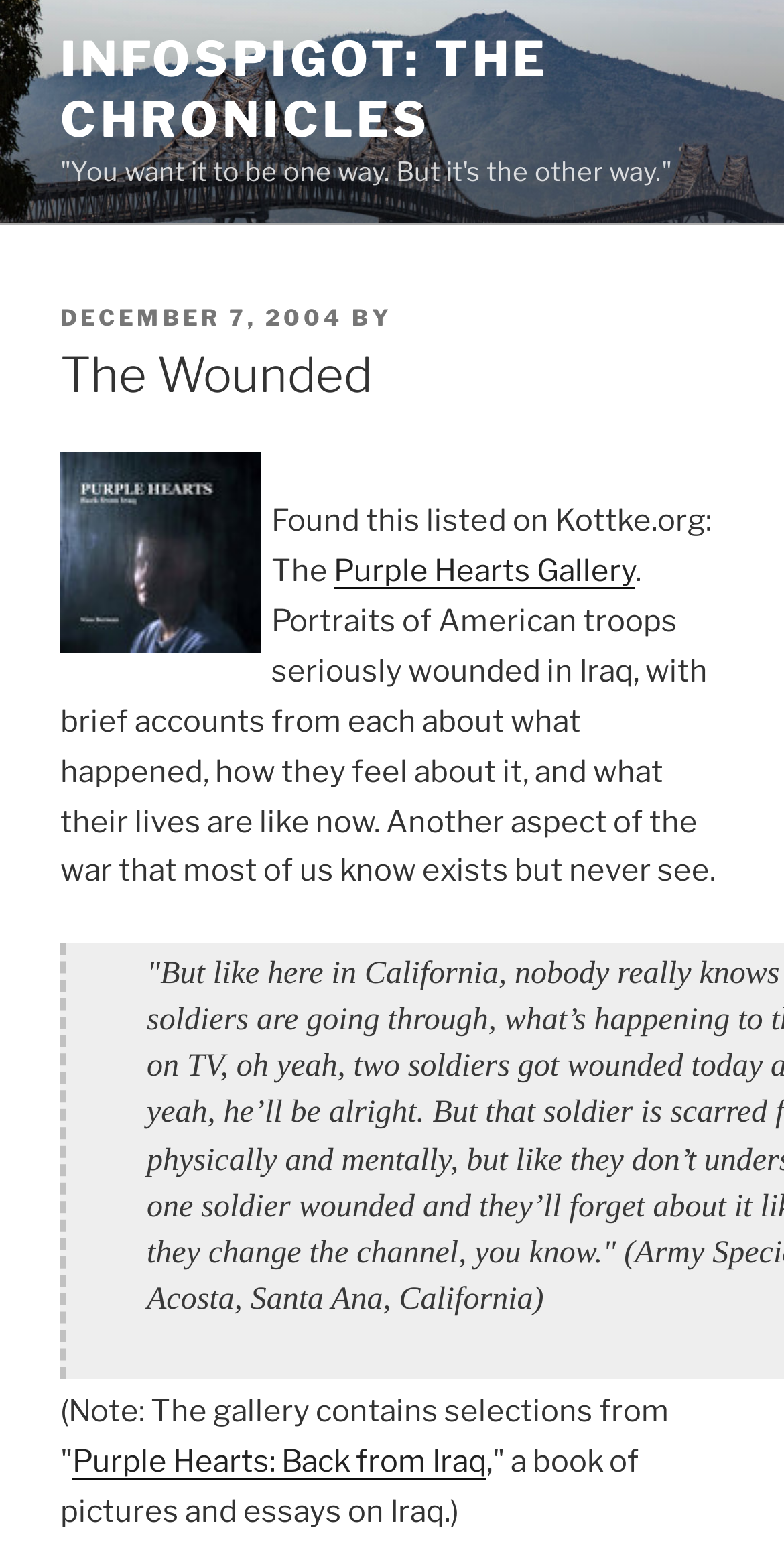Generate a thorough caption detailing the webpage content.

The webpage is about the Purple Hearts Gallery, which features portraits of American troops seriously wounded in Iraq. At the top left of the page, there is a link to "INFOSPIGOT: THE CHRONICLES" and a quote "You want it to be one way. But it's the other way." Below the quote, there is a header section with a title "The Wounded" and a posted date "DECEMBER 7, 2004". 

To the right of the title, there is an image "Purplehearts_cover_1". Below the header section, there is a paragraph of text that describes the Purple Hearts Gallery, mentioning that it contains portraits of American troops seriously wounded in Iraq, along with their brief accounts of what happened, how they feel about it, and their current lives. 

The paragraph also mentions that the gallery is listed on Kottke.org and provides a link to the gallery. At the bottom of the page, there is a note that the gallery contains selections from a book called "Purple Hearts: Back from Iraq", which is a collection of pictures and essays on Iraq.